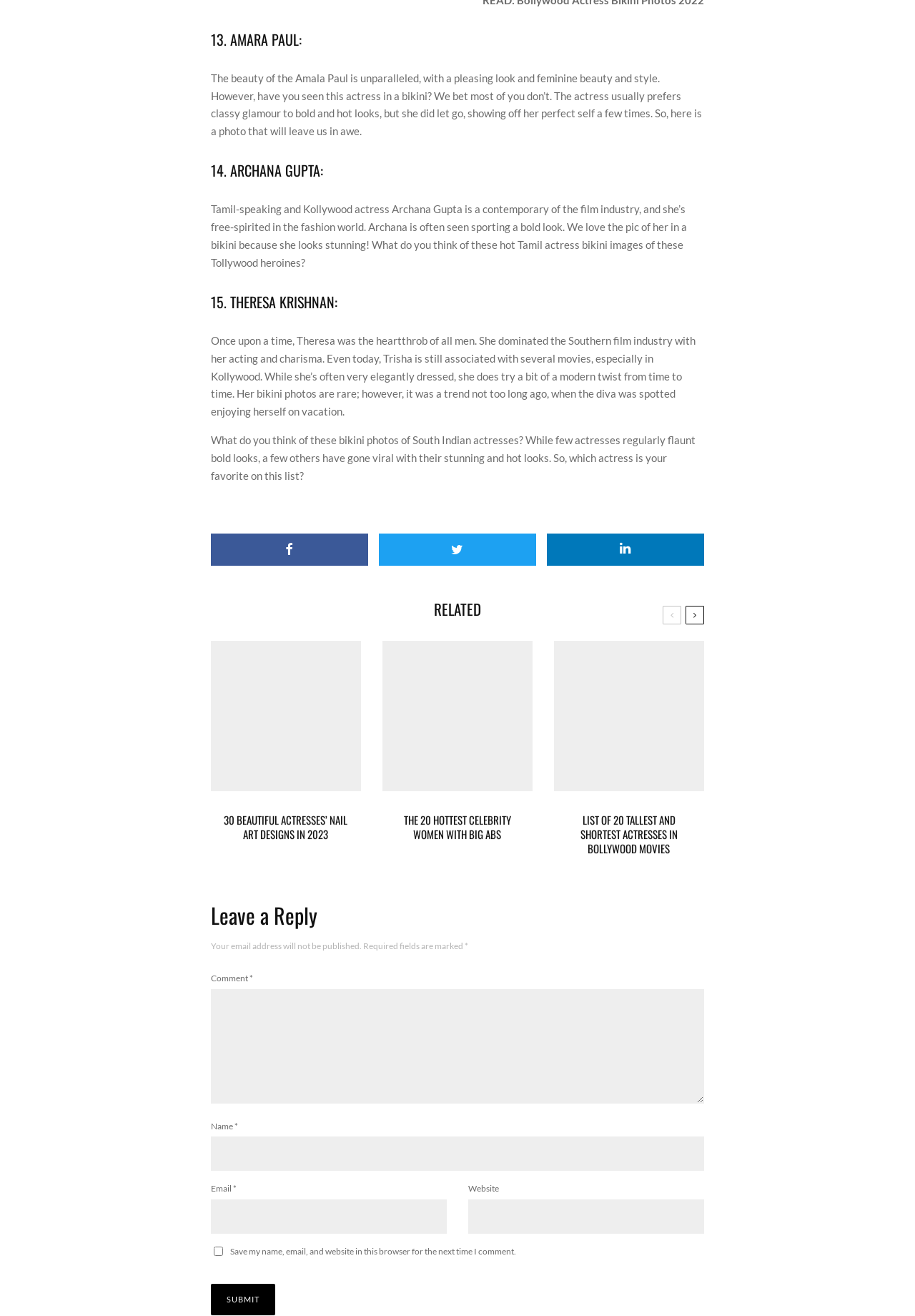Please find the bounding box coordinates of the element that must be clicked to perform the given instruction: "Leave a comment". The coordinates should be four float numbers from 0 to 1, i.e., [left, top, right, bottom].

[0.23, 0.751, 0.77, 0.838]